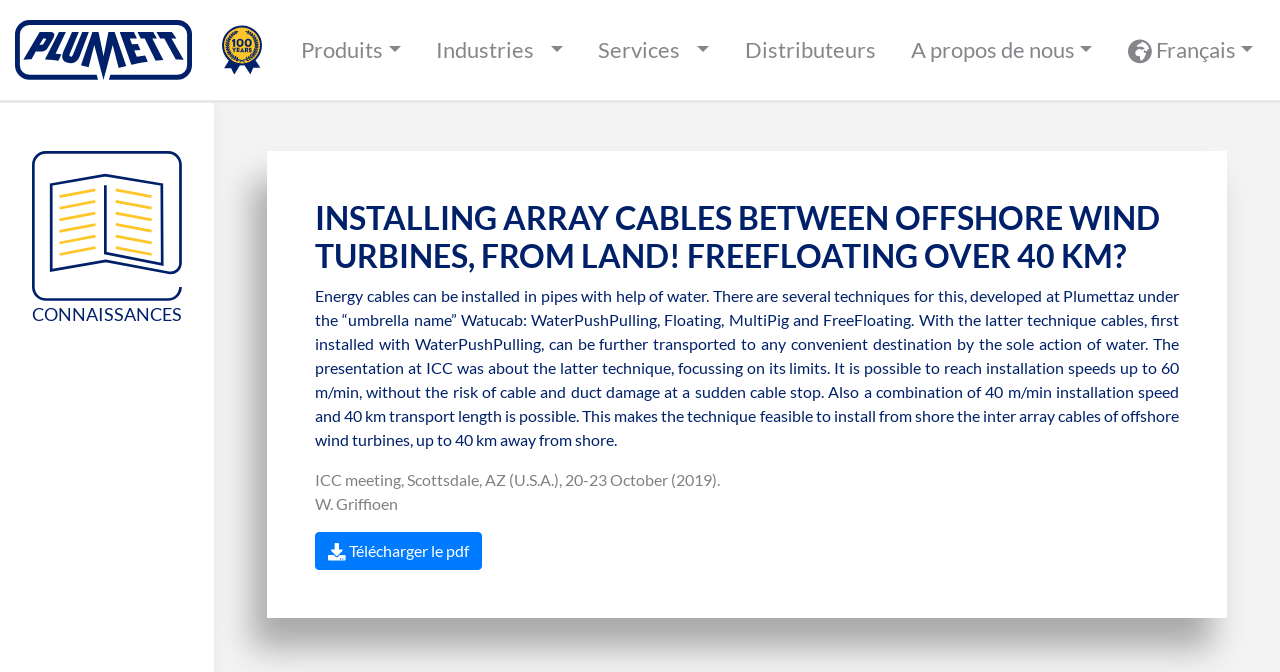Generate the text of the webpage's primary heading.

PLUMETT - PUSH THE BOUNDARIES